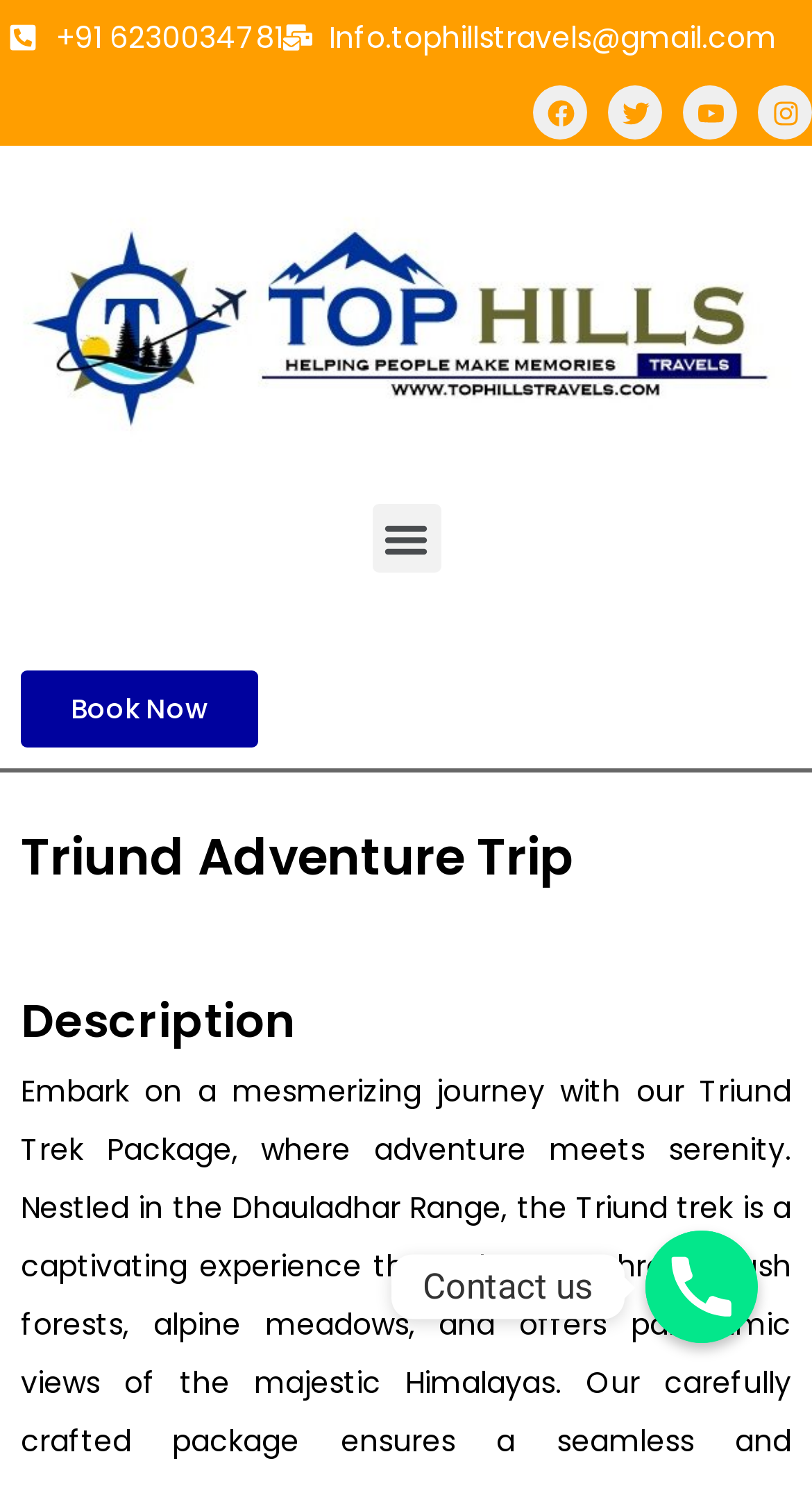Using the information shown in the image, answer the question with as much detail as possible: How many social media links are there?

I counted the number of social media links by looking at the icons and text next to them. I found links to Facebook, Youtube, and Instagram, which are three social media platforms.